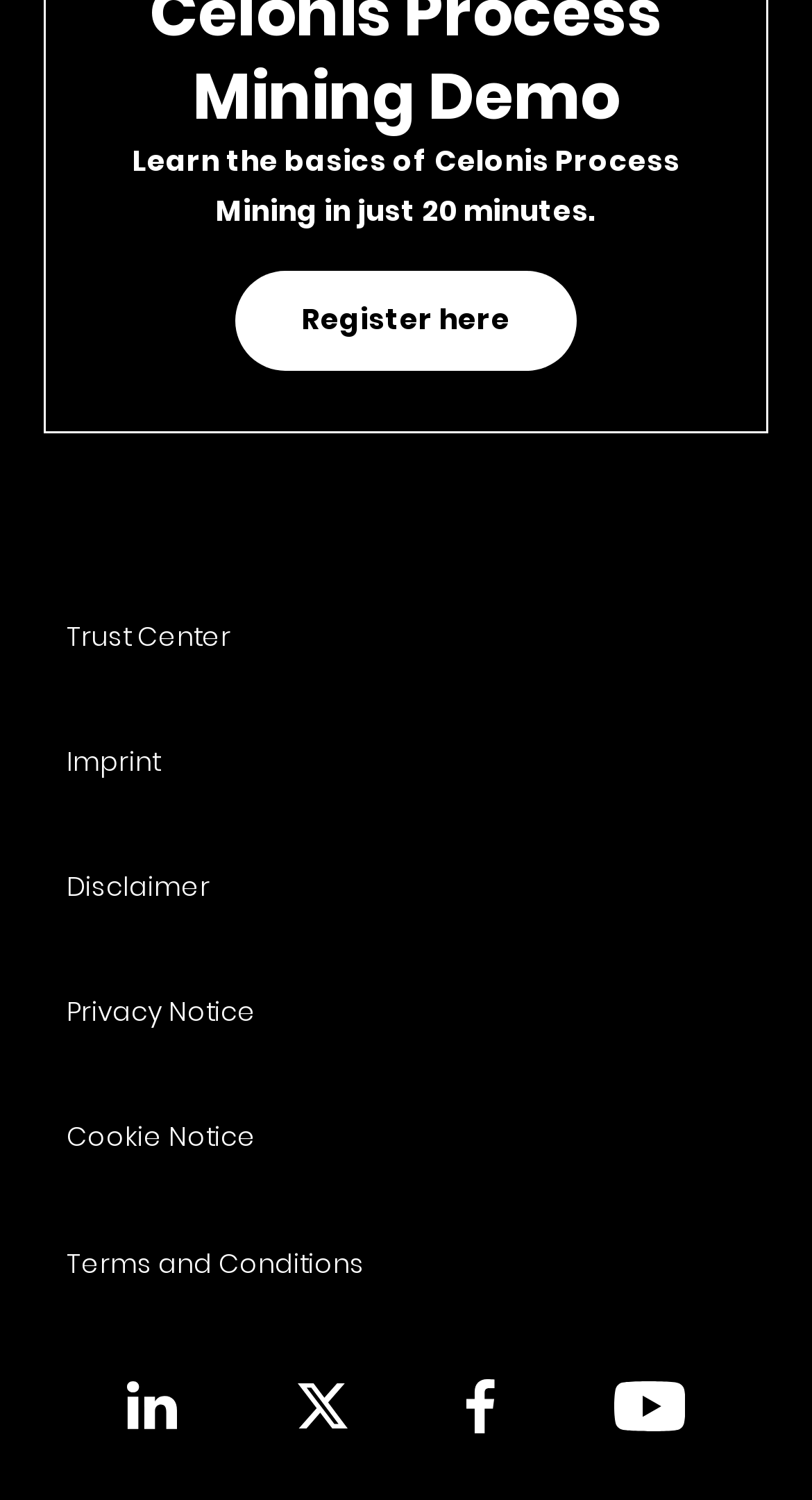Please determine the bounding box coordinates for the element with the description: "Imprint".

[0.082, 0.46, 0.197, 0.483]